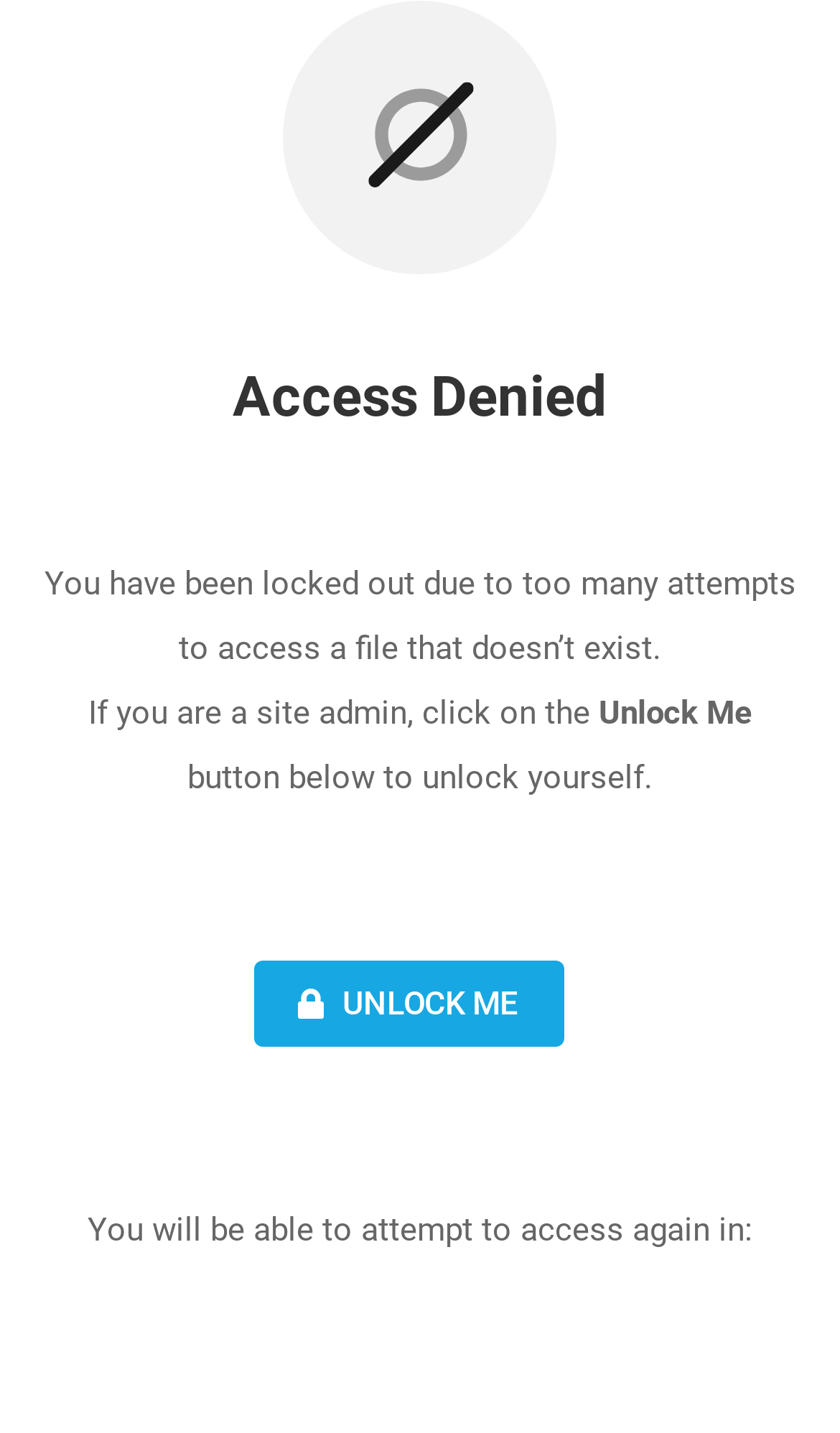What happens after unlocking?
Please craft a detailed and exhaustive response to the question.

The webpage implies that after unlocking, you will be able to attempt to access again, although it doesn't specify what exactly you will be able to access.